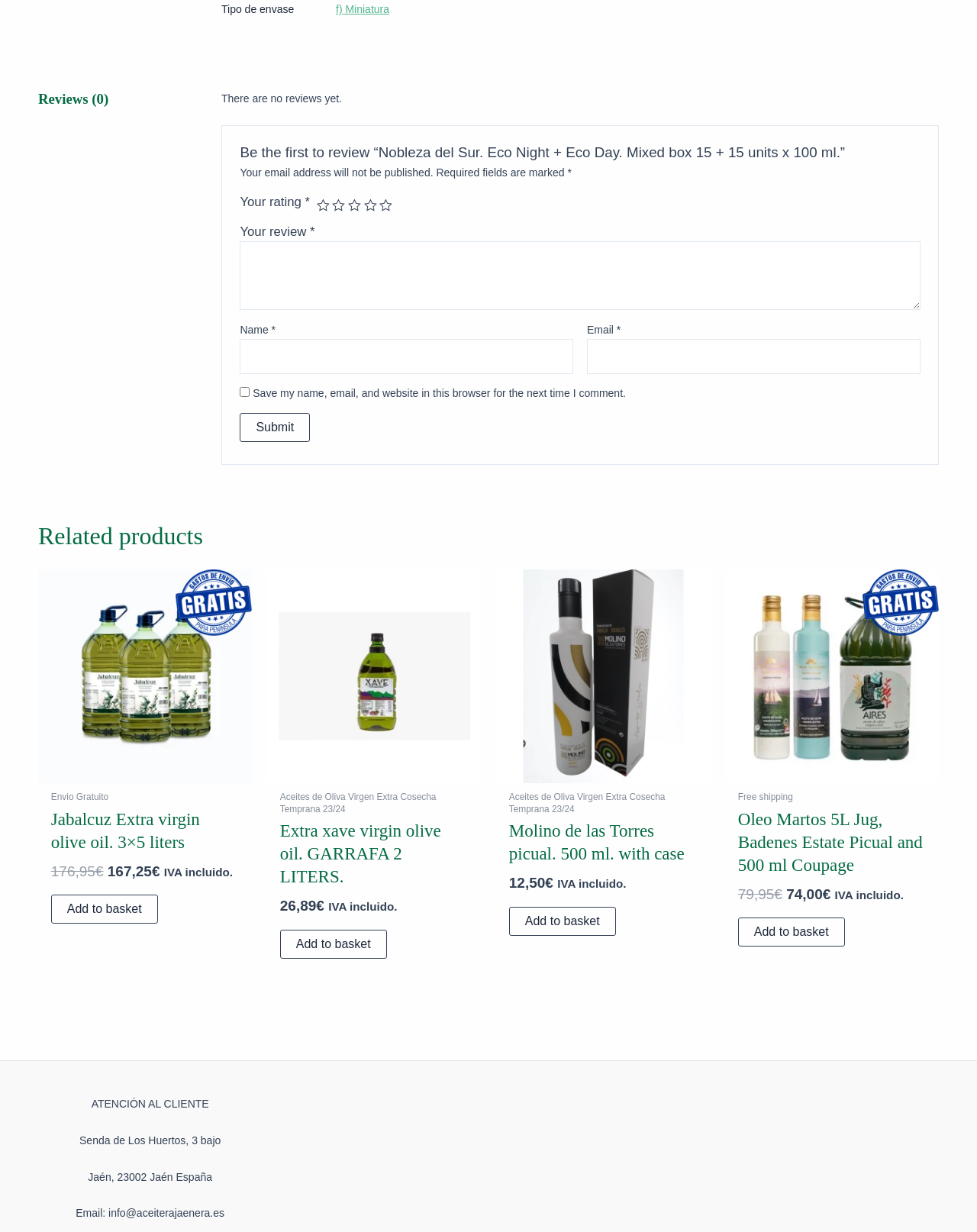Please mark the clickable region by giving the bounding box coordinates needed to complete this instruction: "Write a review in the text box".

[0.246, 0.196, 0.942, 0.251]